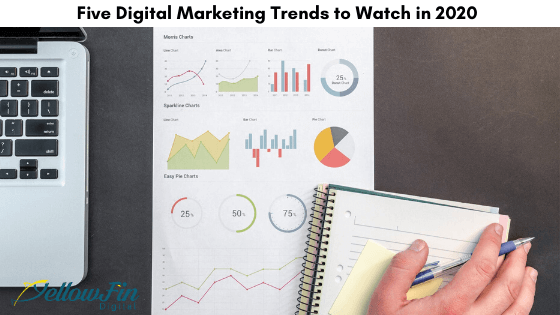Generate an in-depth description of the image.

The image titled "Five Digital Marketing Trends to Watch in 2020," presented by YellowFin Digital, showcases a workspace rich in analytics and planning. In the foreground, a hand holds a pen poised above a notepad, ready to jot down insights. Surrounding it are printed sheets filled with colorful charts and graphs that visually represent key marketing metrics, including bar graphs, line charts, and pie charts, offering a snapshot of data trends. A sleek laptop rests at the left edge of the image, suggesting a blend of digital tools and traditional note-taking methods to inform business strategies. This visual encapsulates the intersection of technology and marketing analysis, highlighting the importance of data-driven decision-making in the digital landscape of 2020.